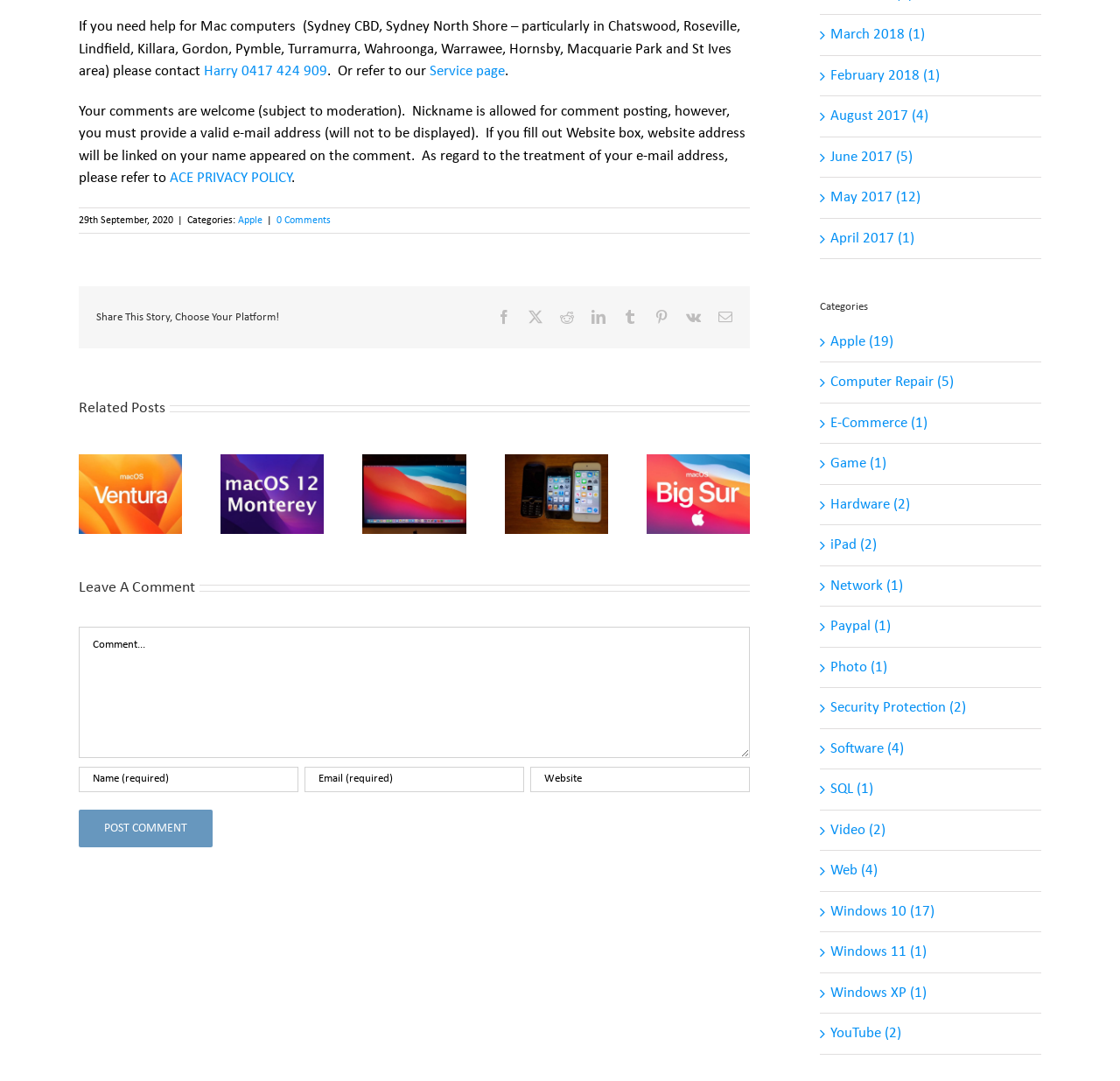Please determine the bounding box coordinates of the section I need to click to accomplish this instruction: "View Apple related posts".

[0.212, 0.199, 0.234, 0.209]